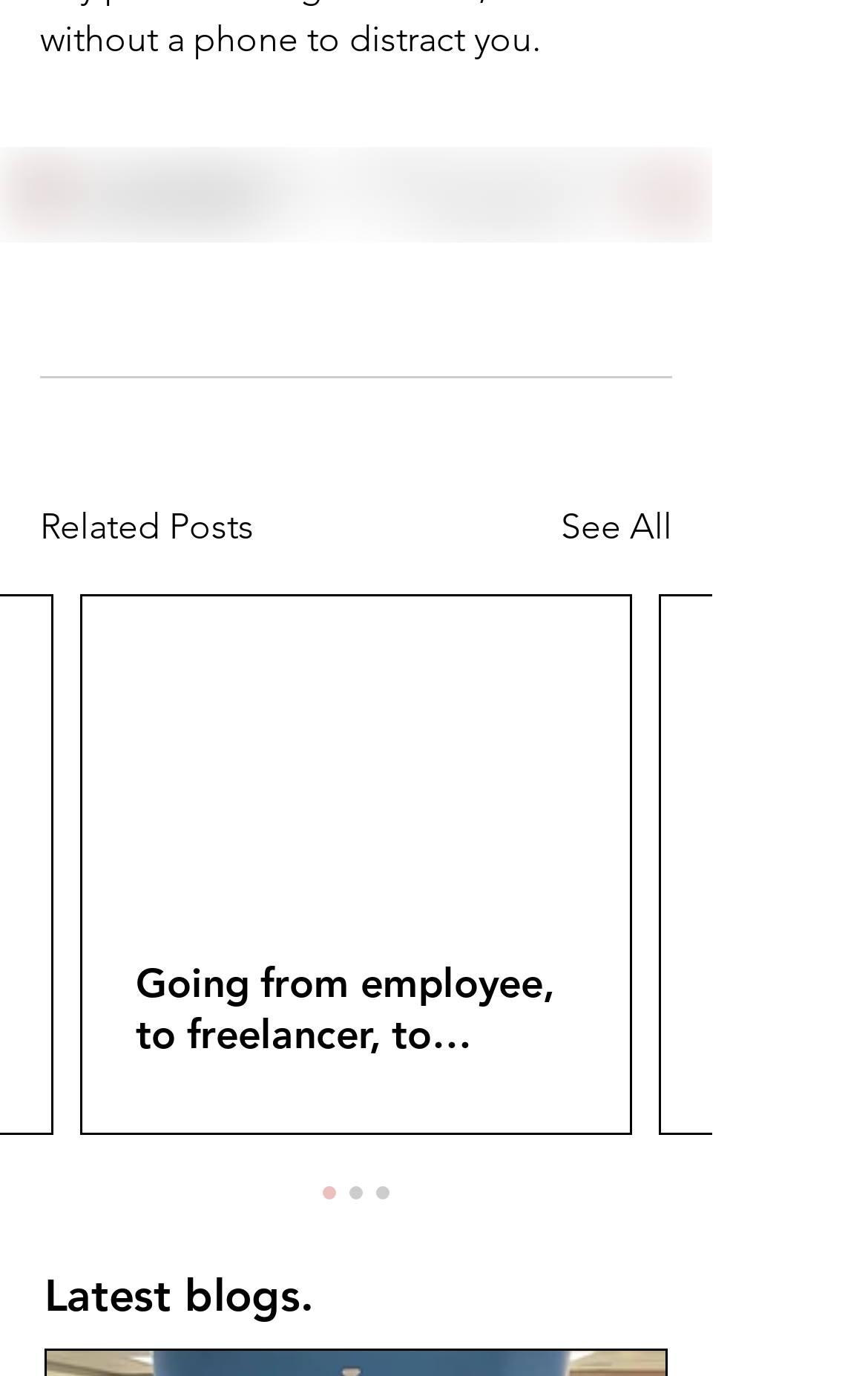Based on the element description "See All", predict the bounding box coordinates of the UI element.

[0.646, 0.363, 0.774, 0.402]